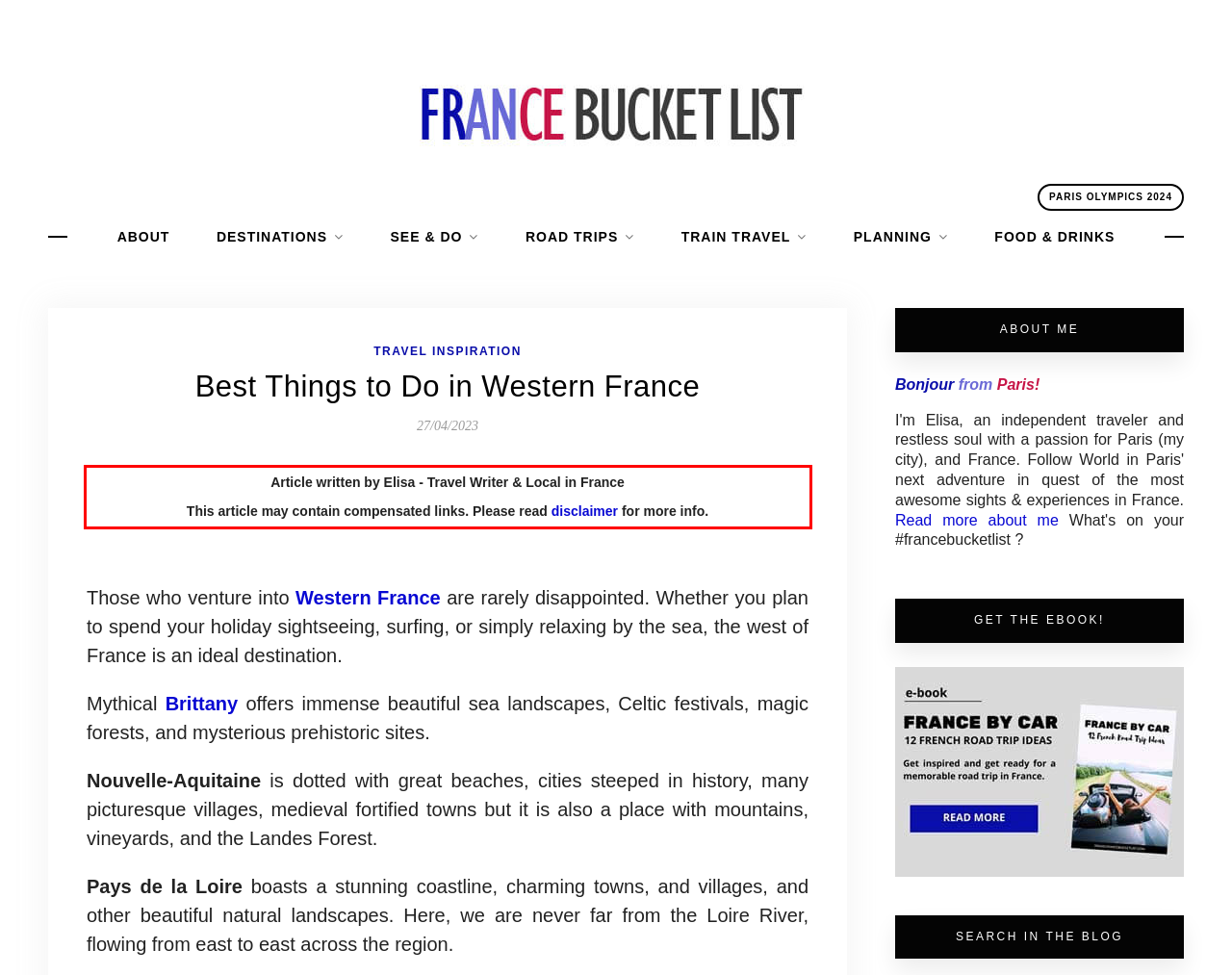Within the screenshot of the webpage, there is a red rectangle. Please recognize and generate the text content inside this red bounding box.

Article written by Elisa - Travel Writer & Local in France This article may contain compensated links. Please read disclaimer for more info.